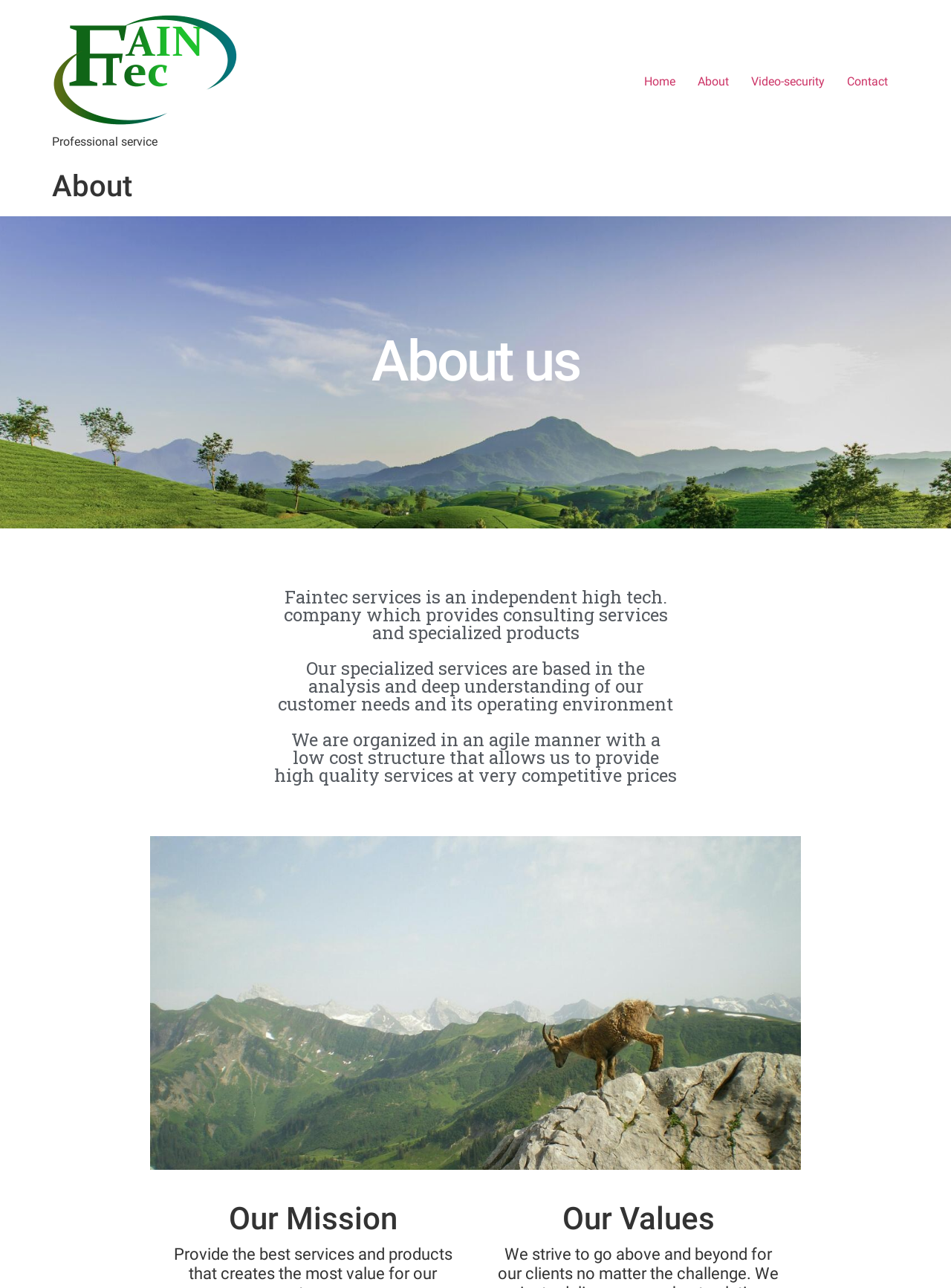What is the tone of the 'About us' section?
Provide a fully detailed and comprehensive answer to the question.

The tone of the 'About us' section can be inferred as professional due to the formal language used, such as 'independent high tech company', 'consulting services', and 'specialized products'. The text also highlights the company's strengths and values, which is typical of a professional tone.